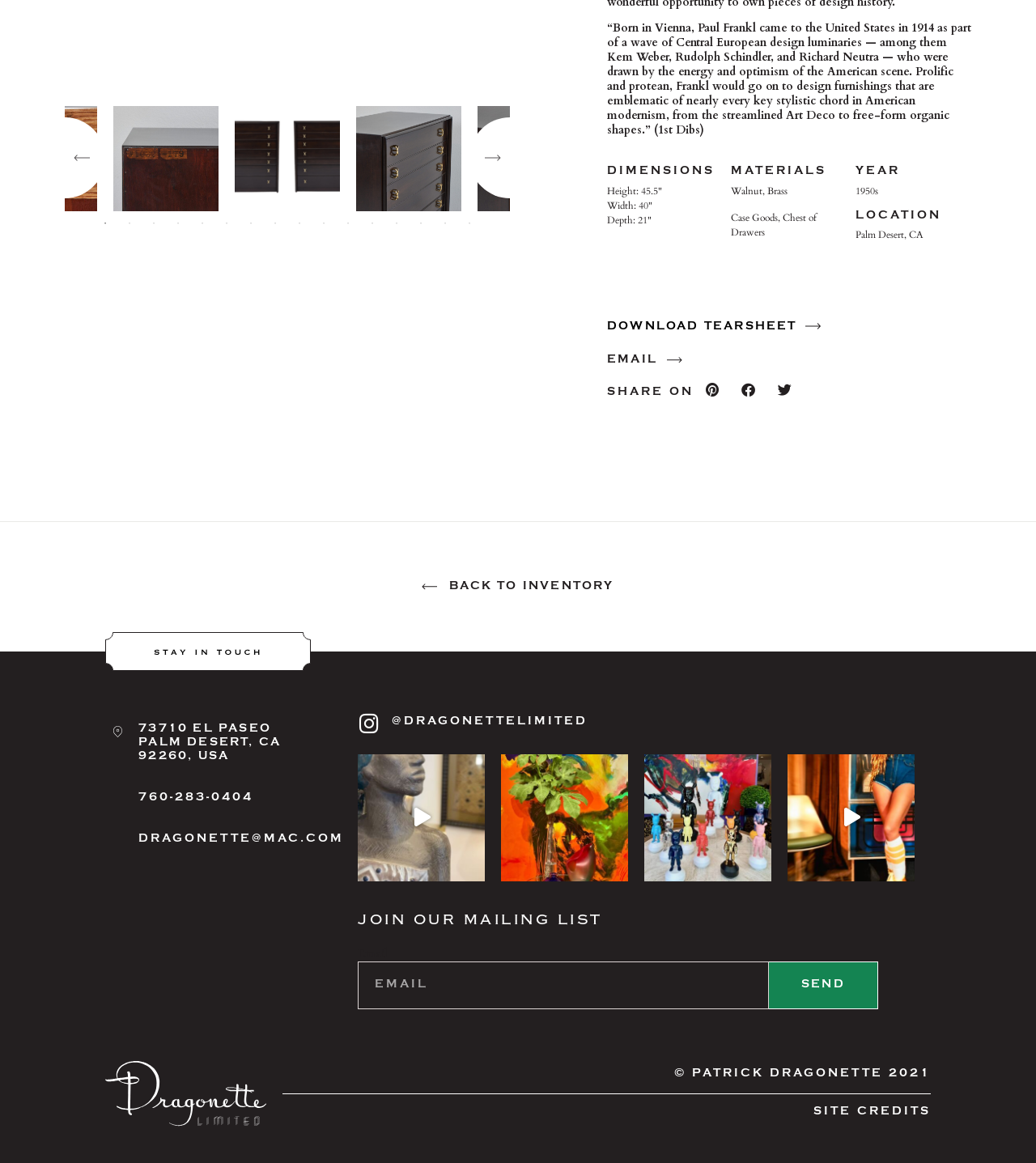What is the designer of the furniture?
Respond to the question with a single word or phrase according to the image.

Paul Frankl